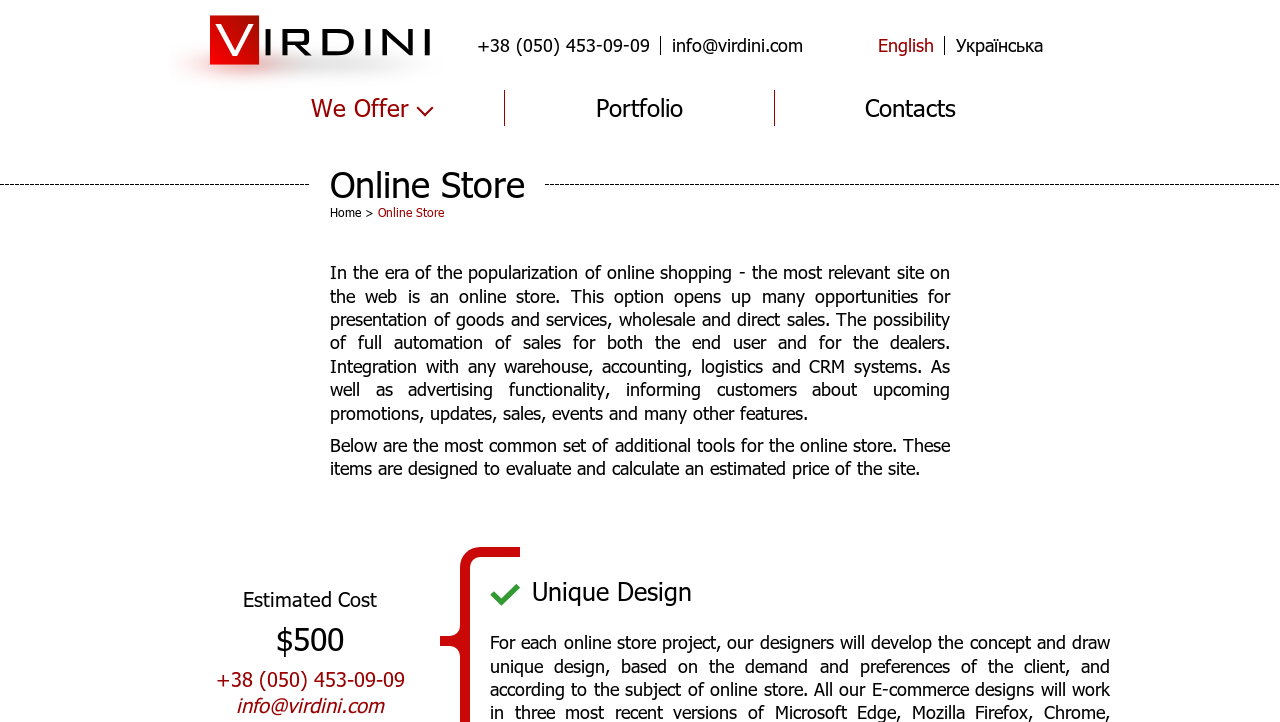Indicate the bounding box coordinates of the element that needs to be clicked to satisfy the following instruction: "View portfolio". The coordinates should be four float numbers between 0 and 1, i.e., [left, top, right, bottom].

[0.466, 0.129, 0.534, 0.169]